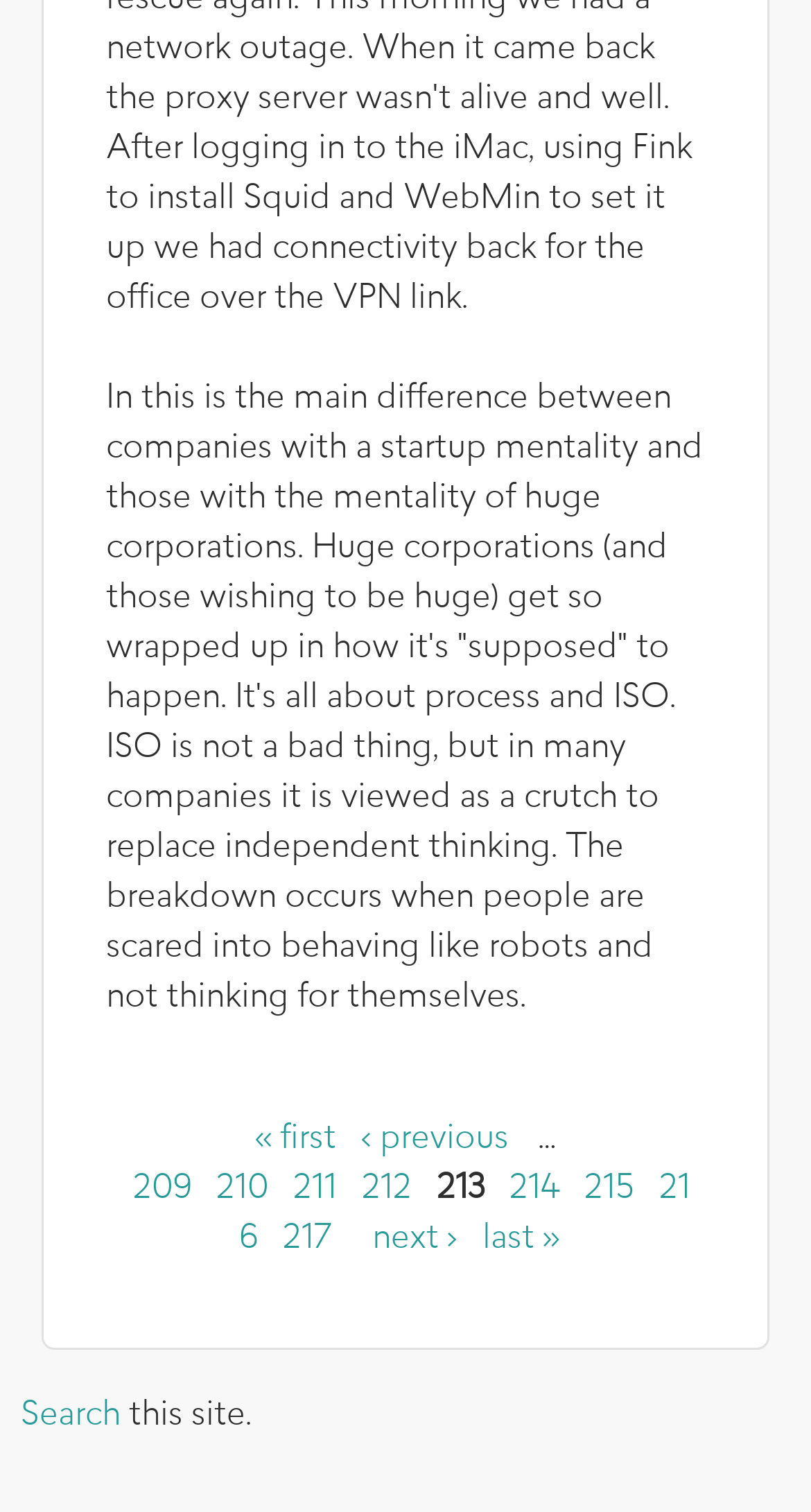Can you identify the bounding box coordinates of the clickable region needed to carry out this instruction: 'go to page 209'? The coordinates should be four float numbers within the range of 0 to 1, stated as [left, top, right, bottom].

[0.164, 0.776, 0.236, 0.798]